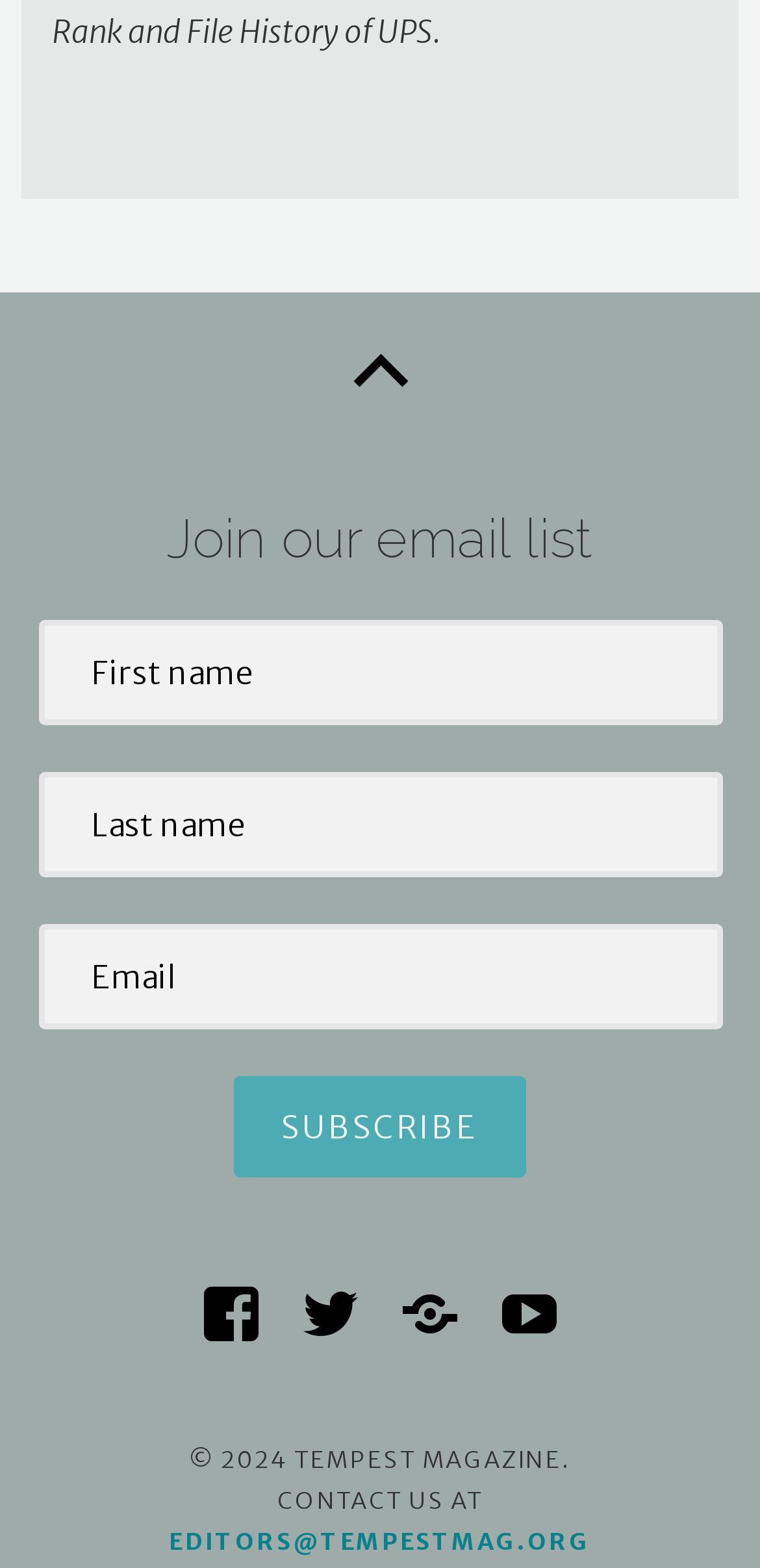Identify the bounding box for the described UI element: "input value="Email" name="EMAIL" value="Email"".

[0.05, 0.589, 0.95, 0.656]